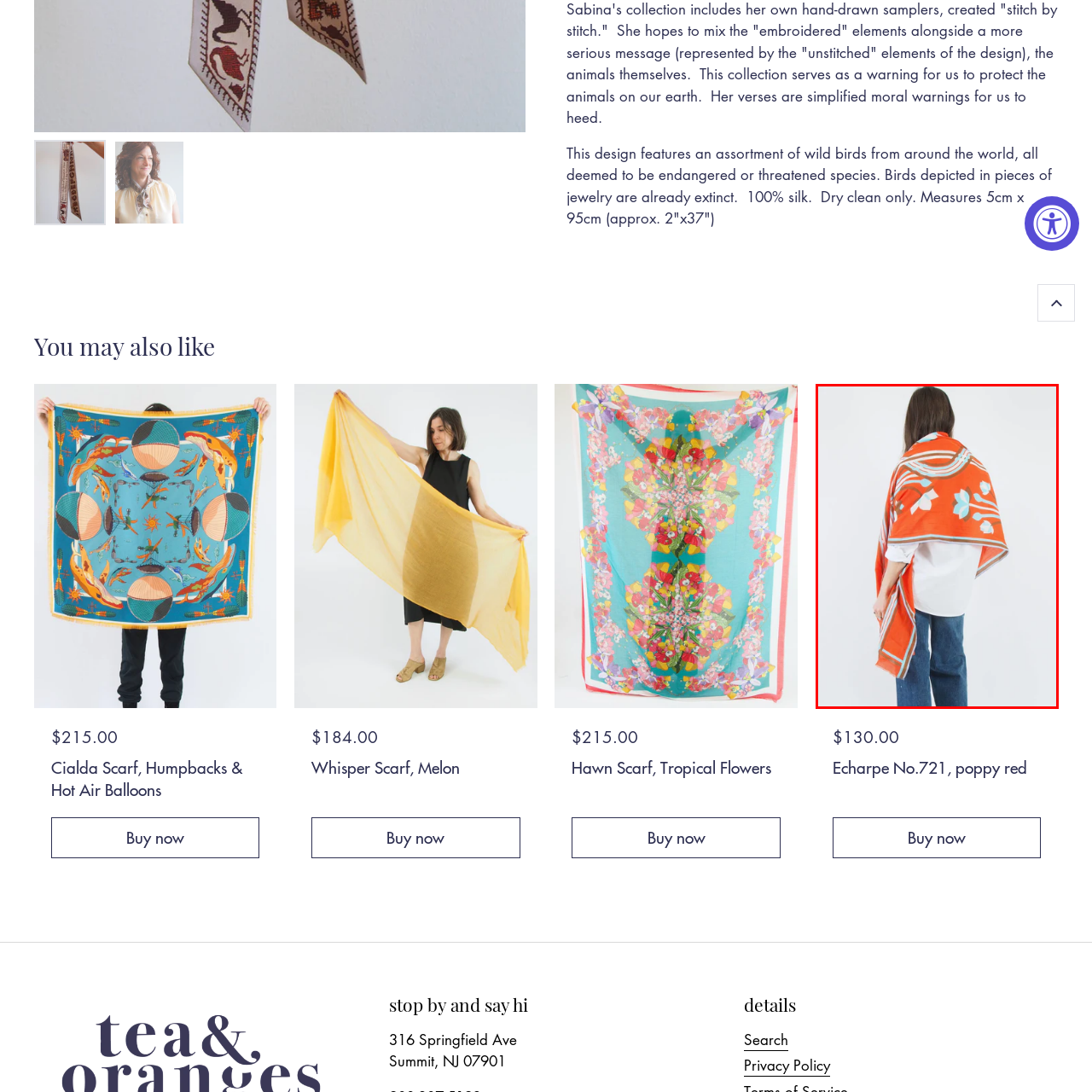Focus on the area marked by the red boundary, What is the approximate length of the scarf? Answer concisely with a single word or phrase.

95cm